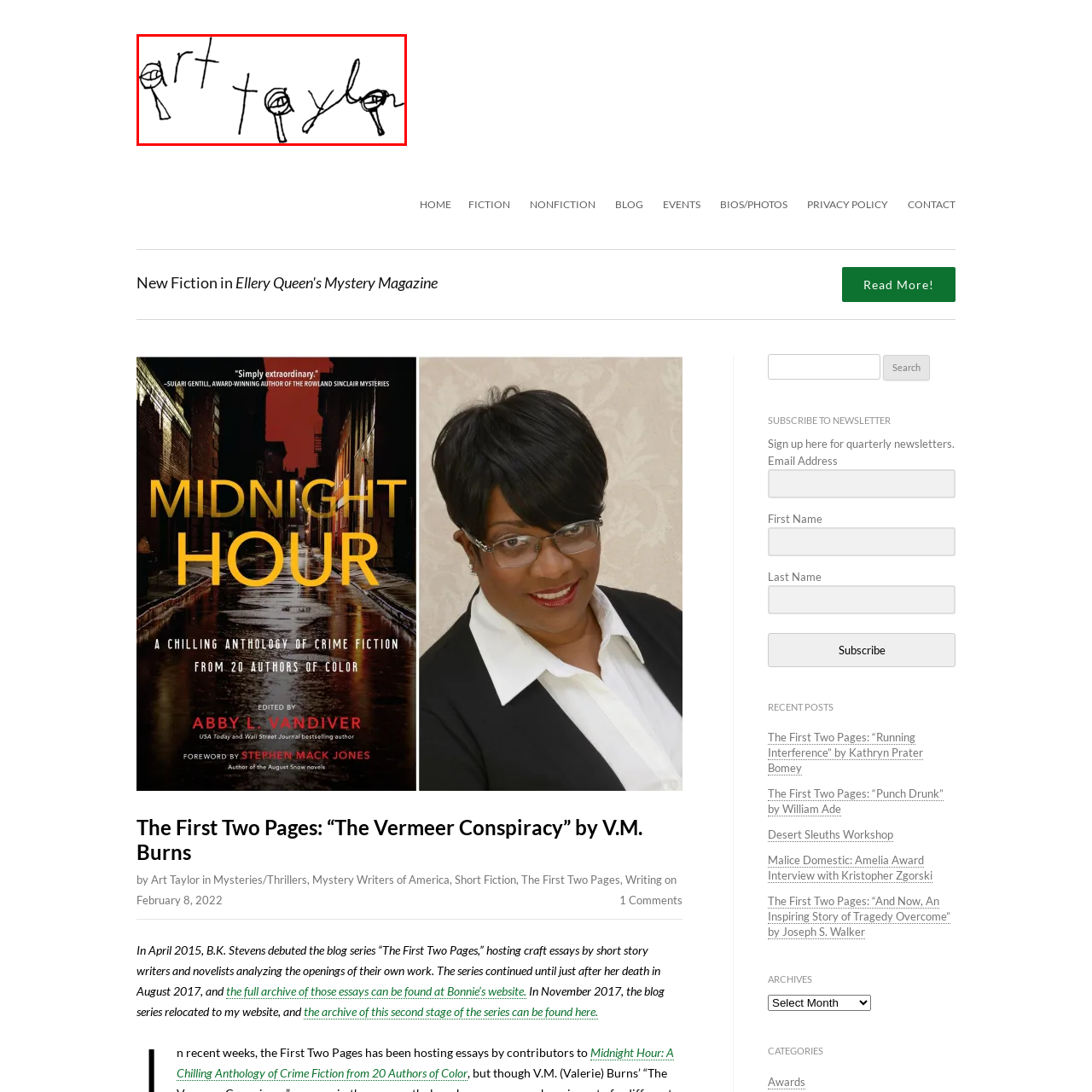What is the tone of the typography?
Please analyze the image within the red bounding box and provide a comprehensive answer based on the visual information.

The typography has a playful tone because it emphasizes a playful approach to typography, making the text visually engaging and indicative of an artistic identity.